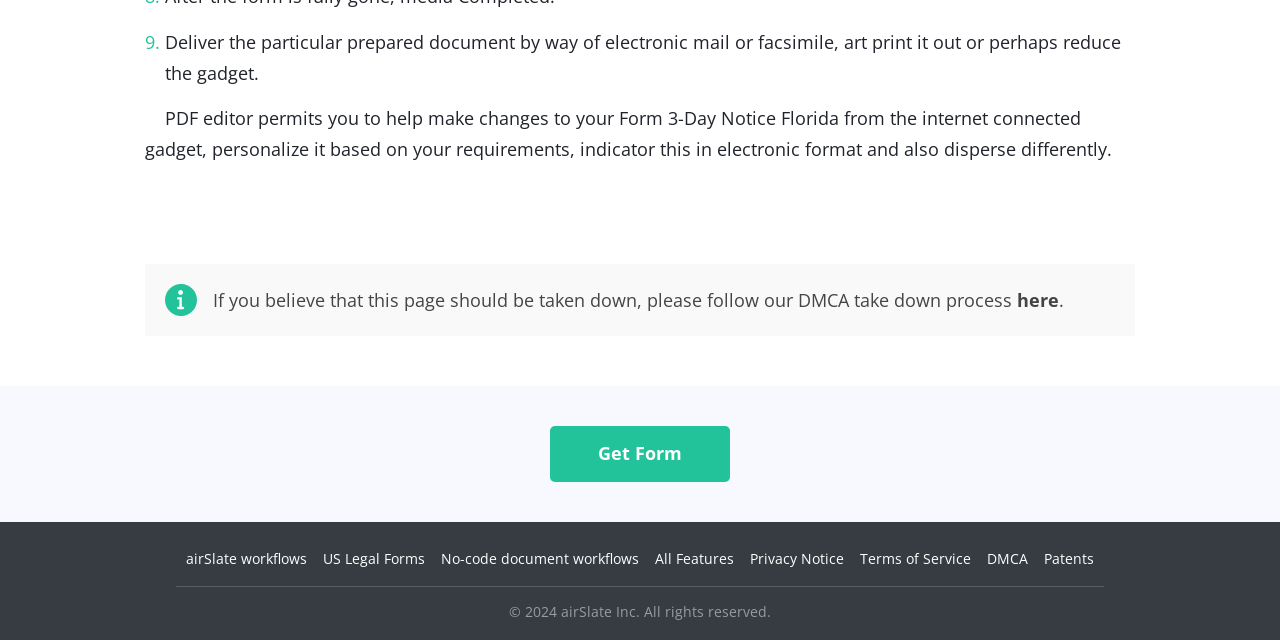Please determine the bounding box of the UI element that matches this description: DMCA. The coordinates should be given as (top-left x, top-left y, bottom-right x, bottom-right y), with all values between 0 and 1.

[0.771, 0.857, 0.803, 0.887]